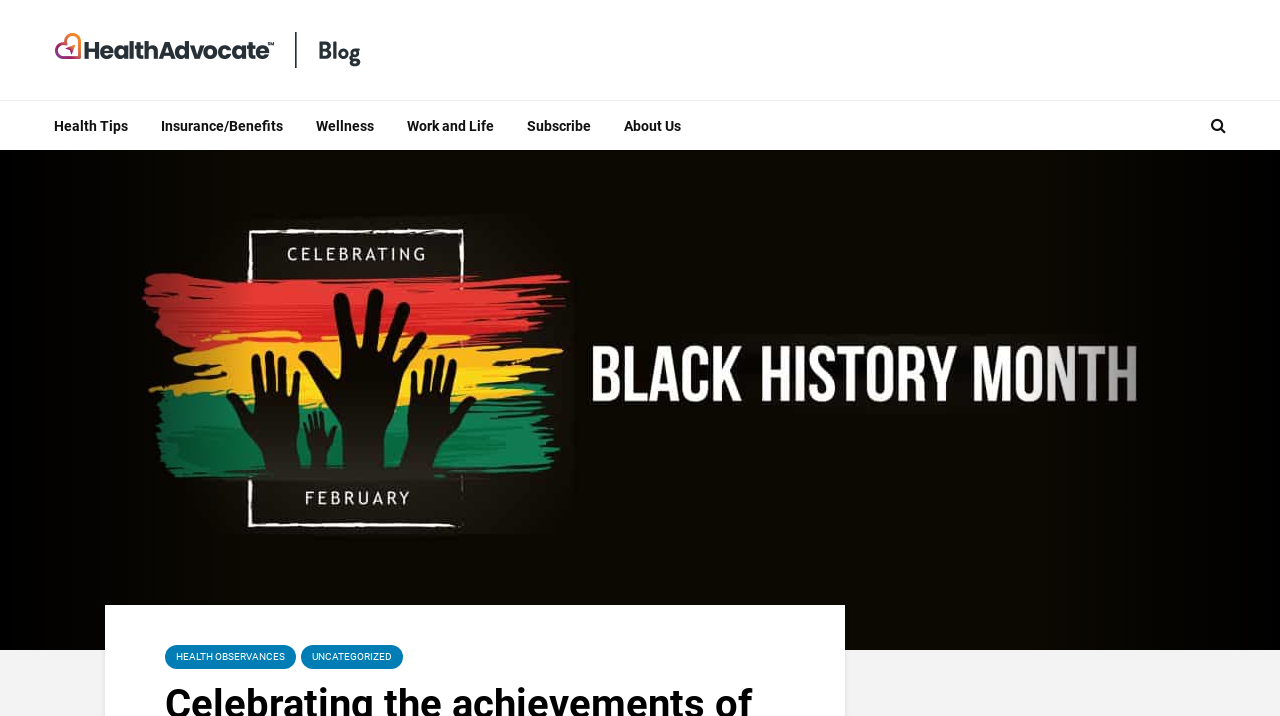Generate a comprehensive description of the webpage.

The webpage is dedicated to celebrating Black History Month, specifically highlighting the achievements of Black healthcare leaders. At the top left of the page, there is a logo and a link to the "Health Advocate Blog". Below this, there is a navigation menu with five links: "Health Tips", "Insurance/Benefits", "Wellness", "Work and Life", and "Subscribe", which are evenly spaced and aligned horizontally. To the right of this menu, there is another link to "About Us".

On the right side of the page, there are two more links: "HEALTH OBSERVANCES" and "UNCATEGORIZED", which are stacked vertically. The page appears to have a clean and organized layout, with a focus on providing easy access to various topics related to health and wellness.